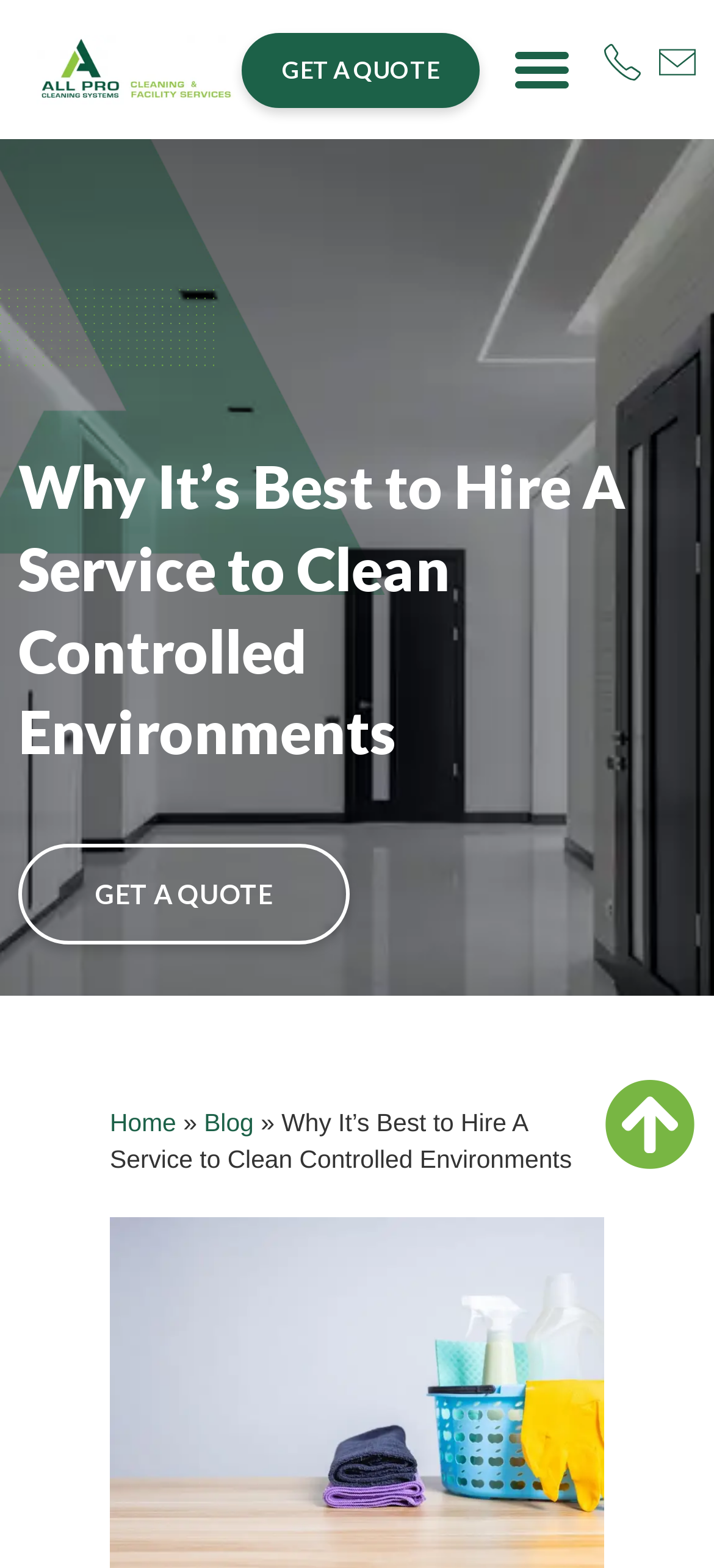What is the pattern on the background of the webpage?
Use the image to answer the question with a single word or phrase.

Dot Grid